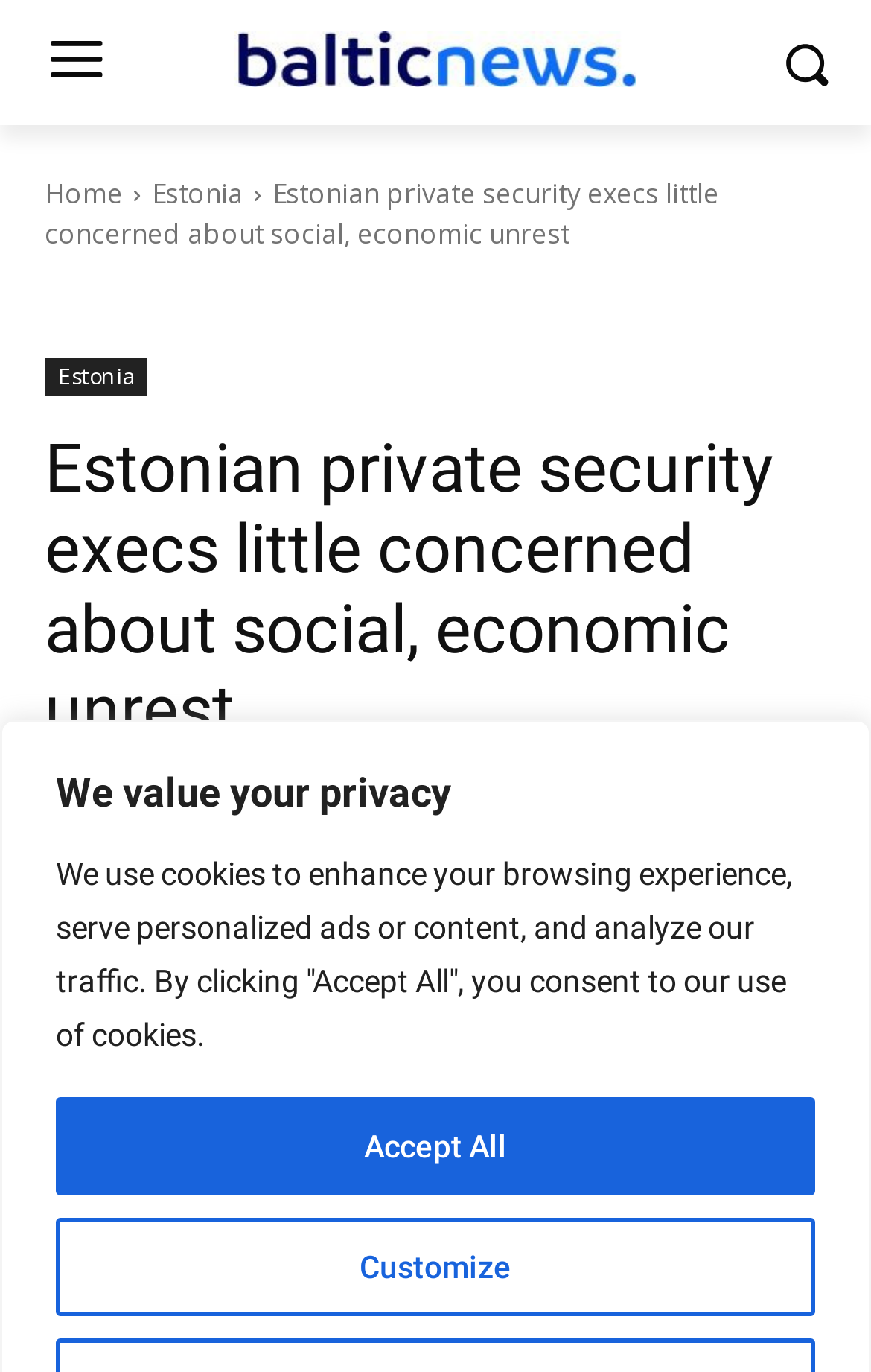Identify and extract the heading text of the webpage.

Estonian private security execs little concerned about social, economic unrest